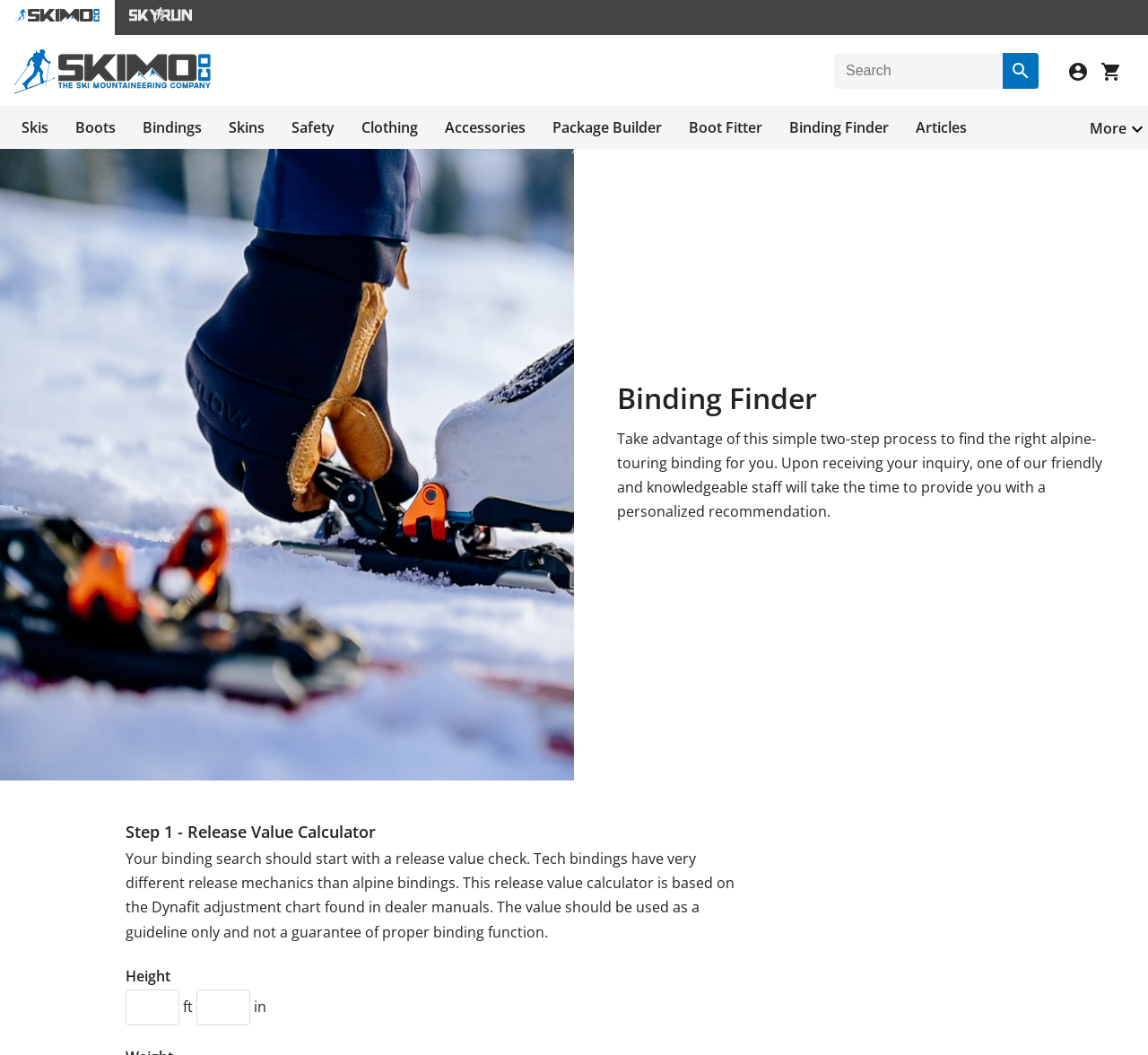What are the units of height in the calculator?
Based on the content of the image, thoroughly explain and answer the question.

The webpage shows two textboxes for height input, with labels 'ft' and 'in', indicating that the units of height in the calculator are feet and inches.